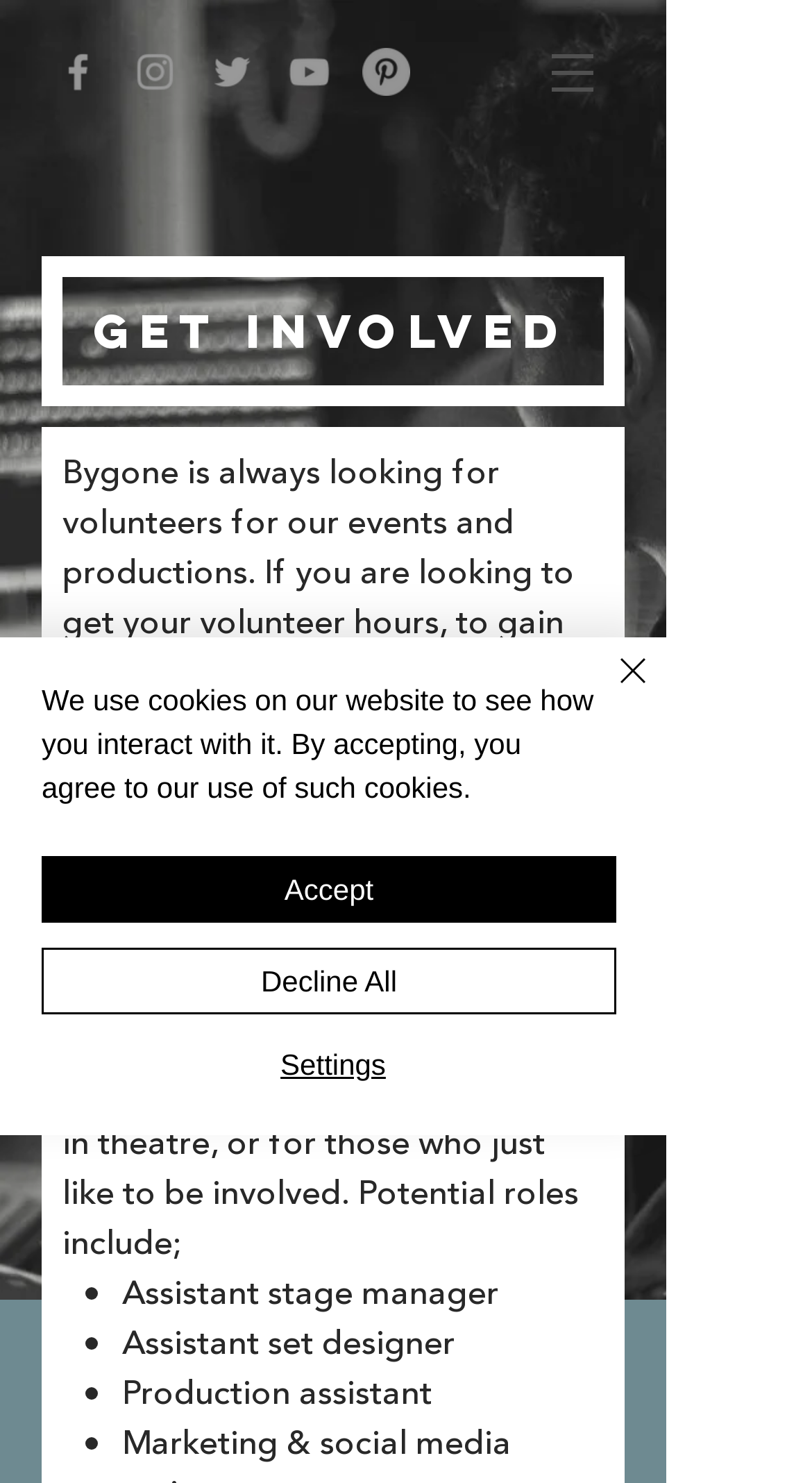What is the function of the navigation button?
Please provide a single word or phrase as your answer based on the image.

To open a menu